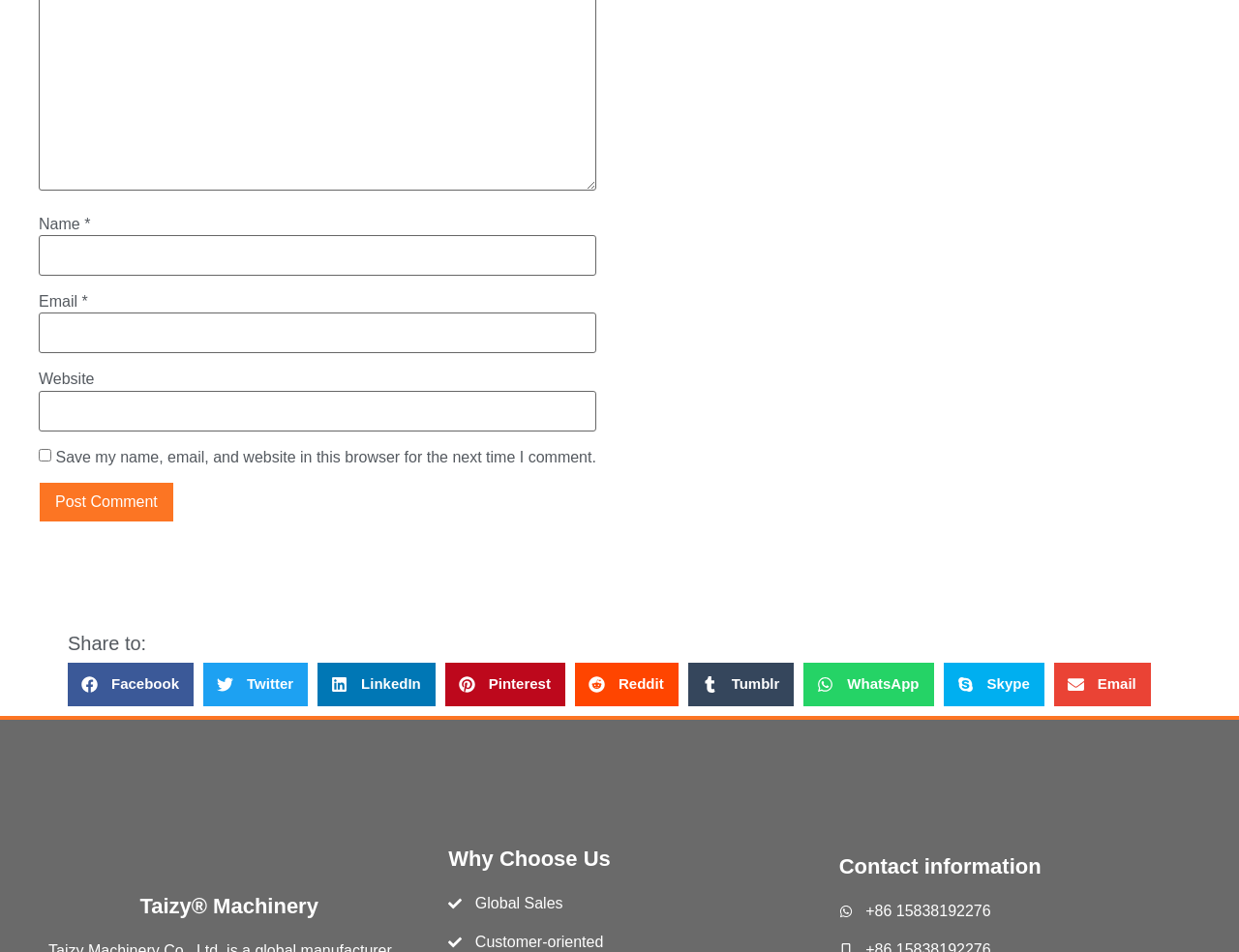Determine the bounding box coordinates (top-left x, top-left y, bottom-right x, bottom-right y) of the UI element described in the following text: Donate to the DHRC

None